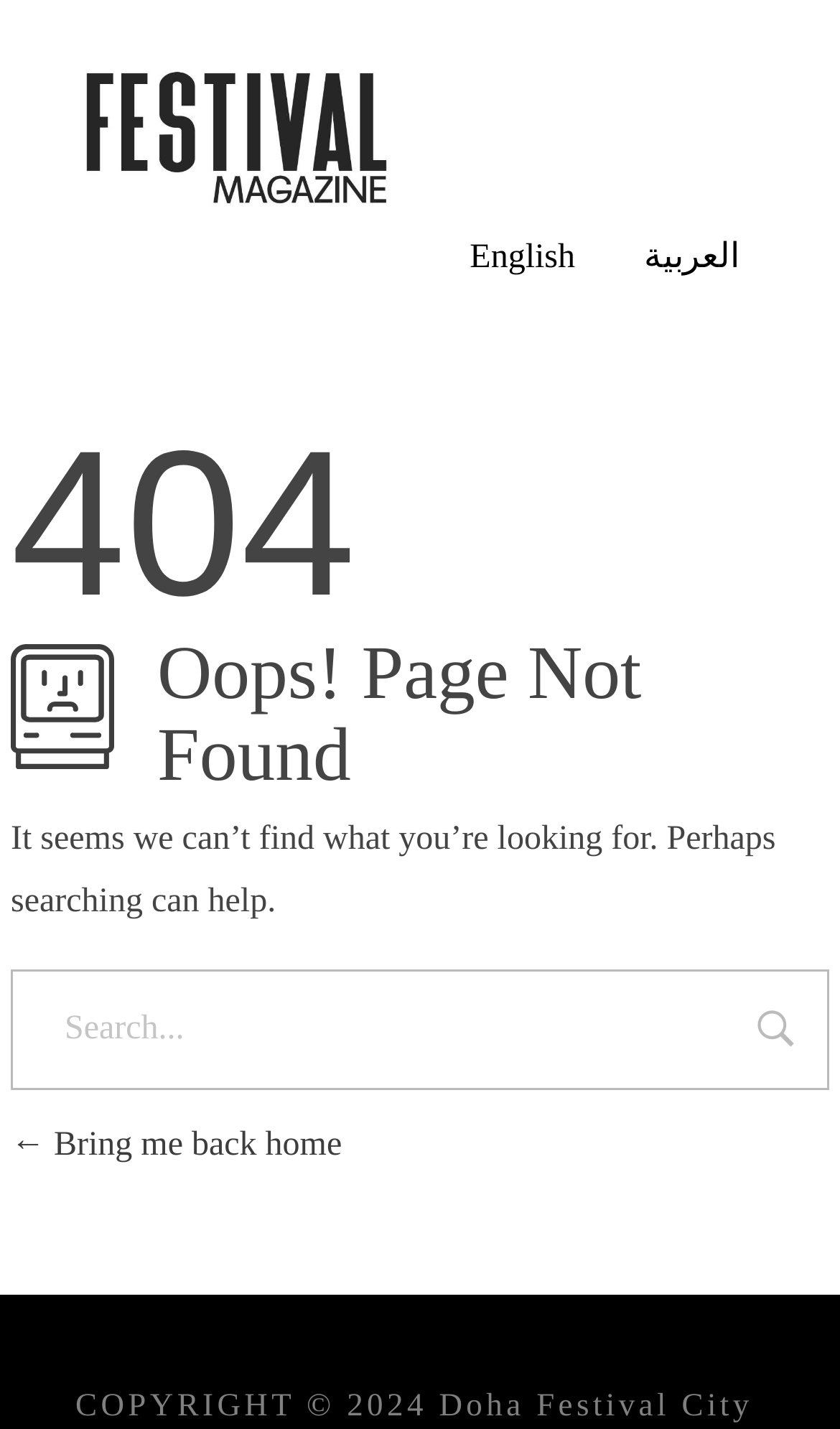What is the purpose of the textbox?
Give a thorough and detailed response to the question.

The textbox is accompanied by a 'Search' button, and the text above it says 'It seems we can’t find what you’re looking for. Perhaps searching can help.' This suggests that the purpose of the textbox is to allow users to search for something.